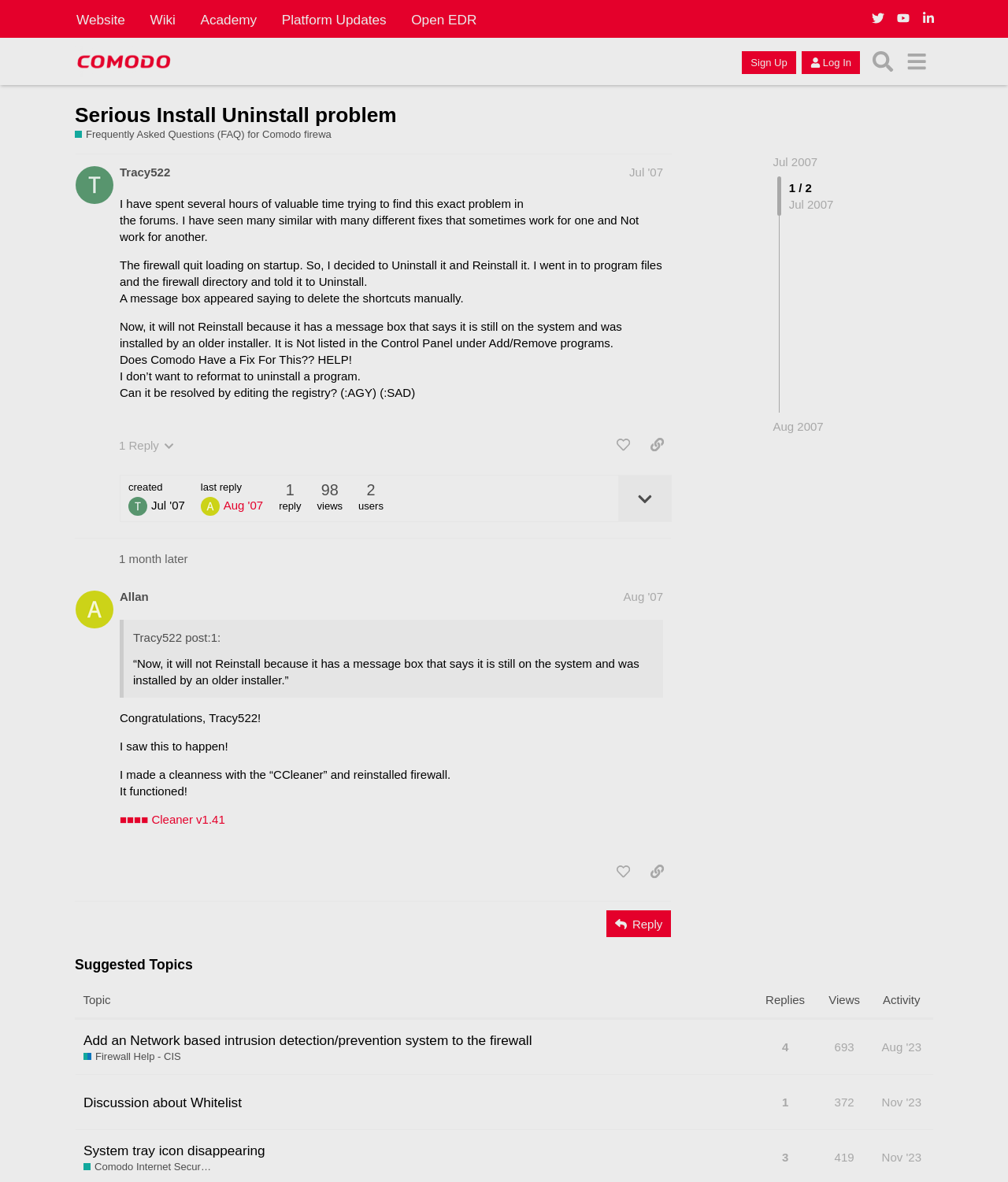Please identify the bounding box coordinates of the element on the webpage that should be clicked to follow this instruction: "Check 'NEWS MEDIA' updates". The bounding box coordinates should be given as four float numbers between 0 and 1, formatted as [left, top, right, bottom].

None